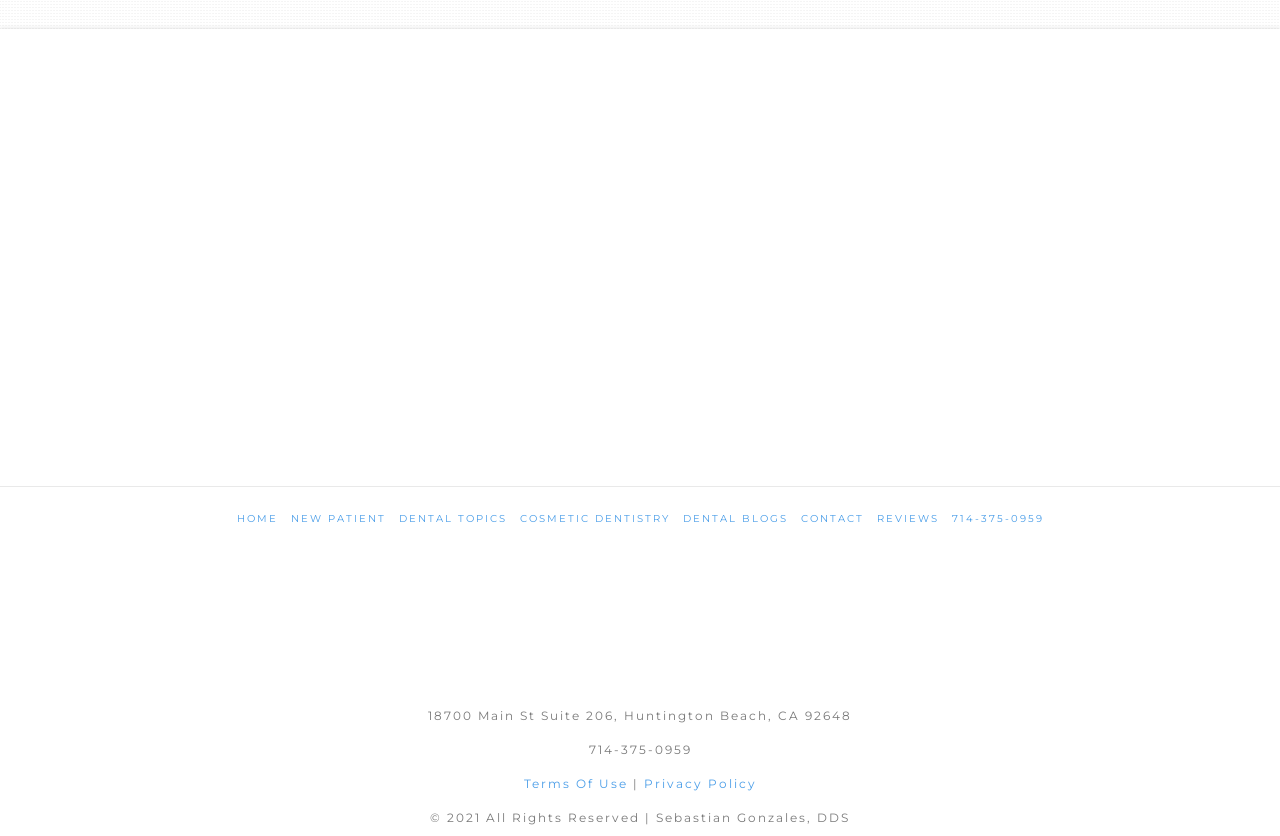What type of dentistry is mentioned on the webpage?
Please use the visual content to give a single word or phrase answer.

Cosmetic Dentistry